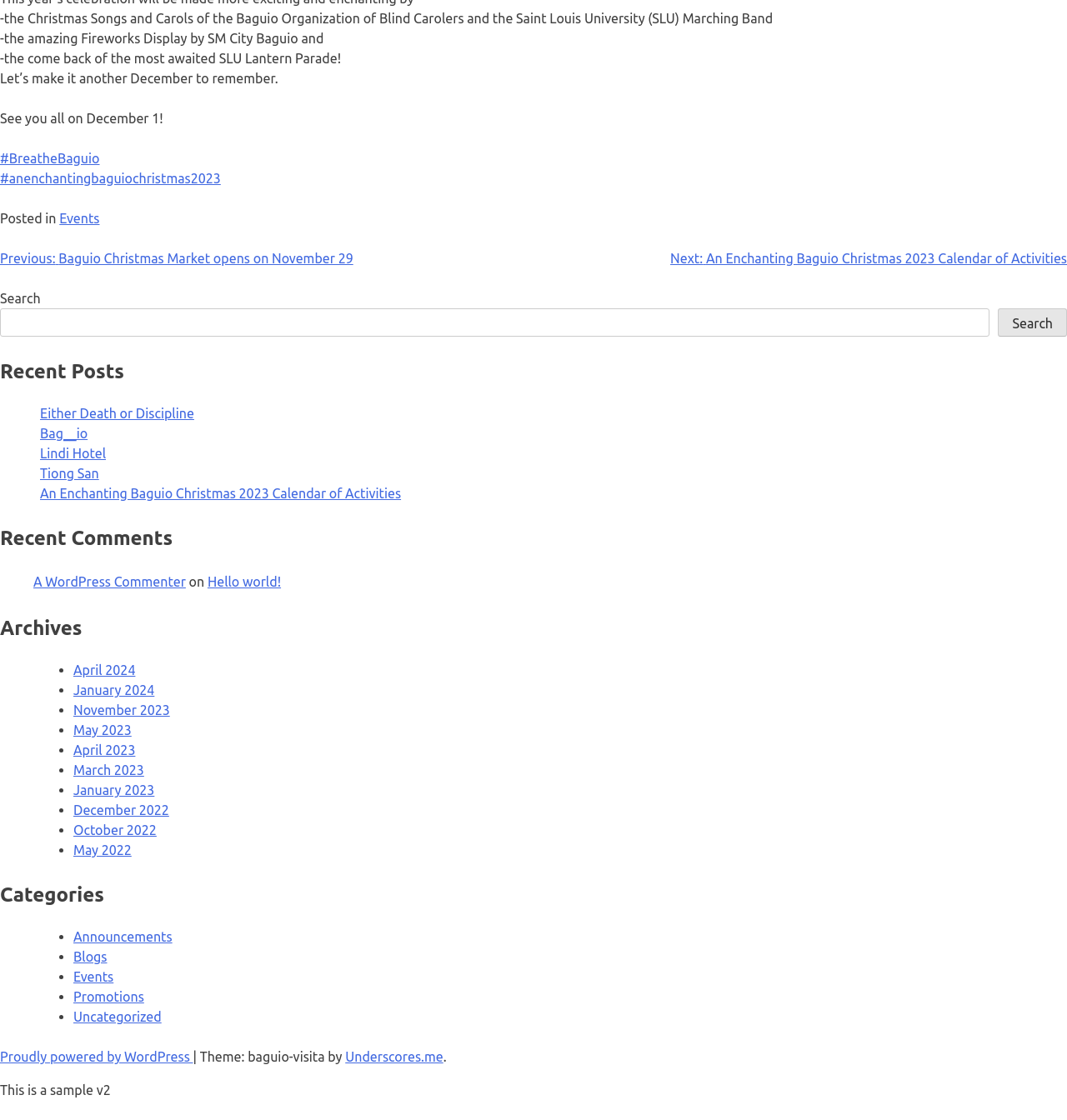Can you show the bounding box coordinates of the region to click on to complete the task described in the instruction: "Check archives"?

[0.0, 0.548, 1.0, 0.575]